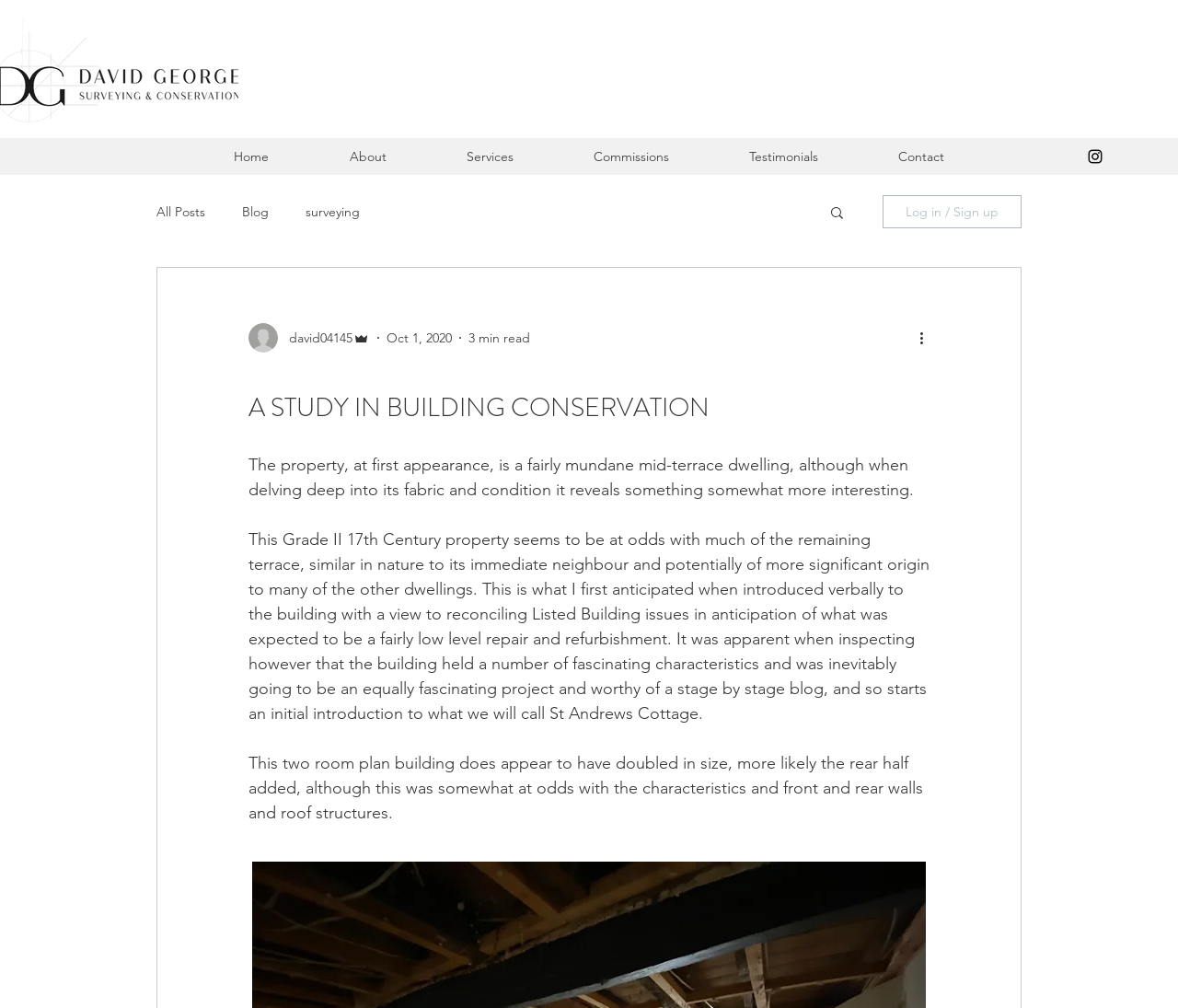How many social media links are there?
Answer the question with detailed information derived from the image.

I counted the number of social media links in the Social Bar section, and there is only one link to instagram.